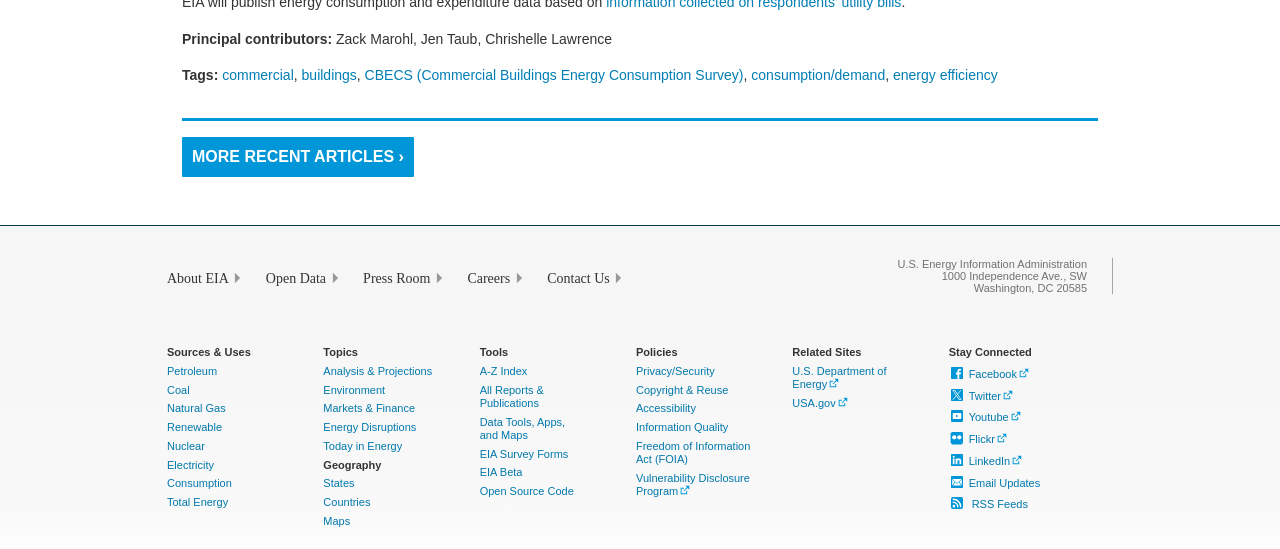What are the main categories of energy sources?
Please provide a single word or phrase as your answer based on the image.

Petroleum, Coal, Natural Gas, Renewable, Nuclear, Electricity